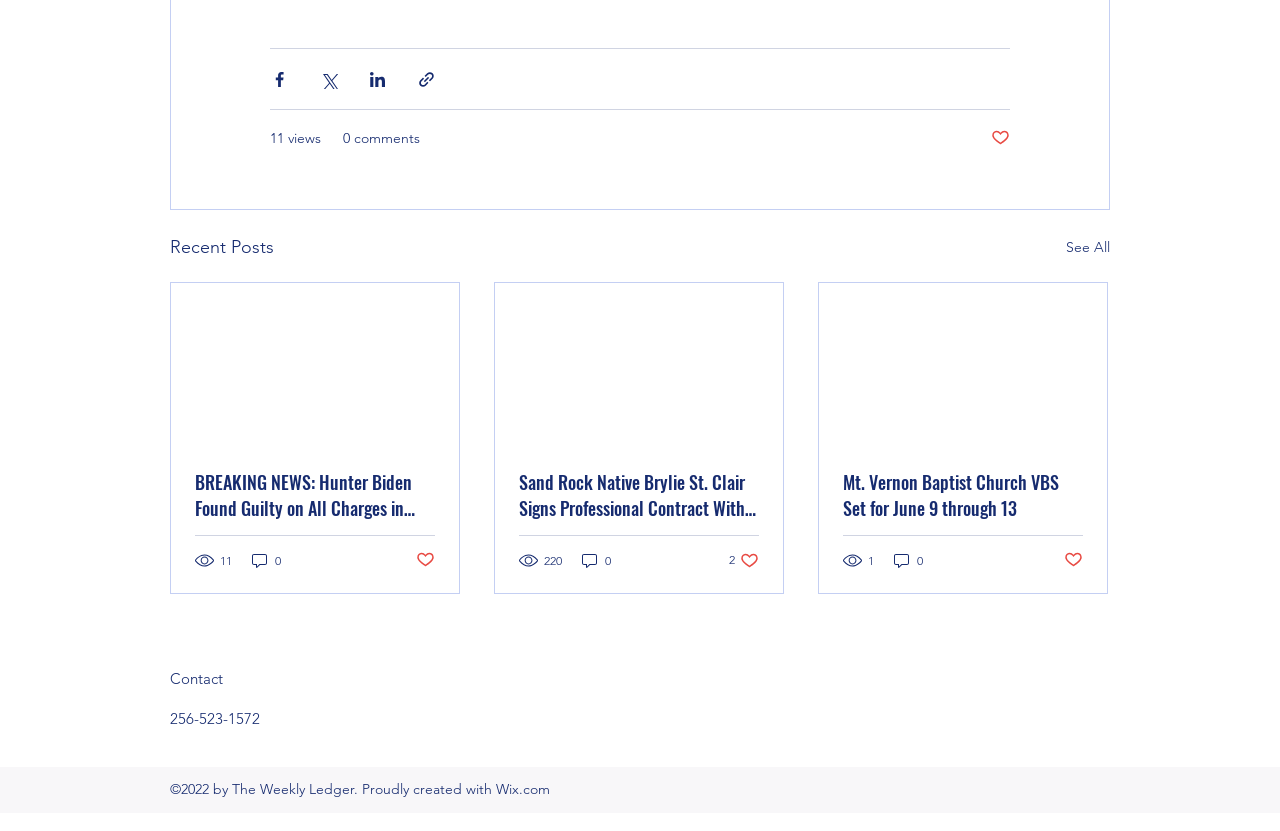Predict the bounding box of the UI element that fits this description: "0".

[0.453, 0.662, 0.479, 0.685]